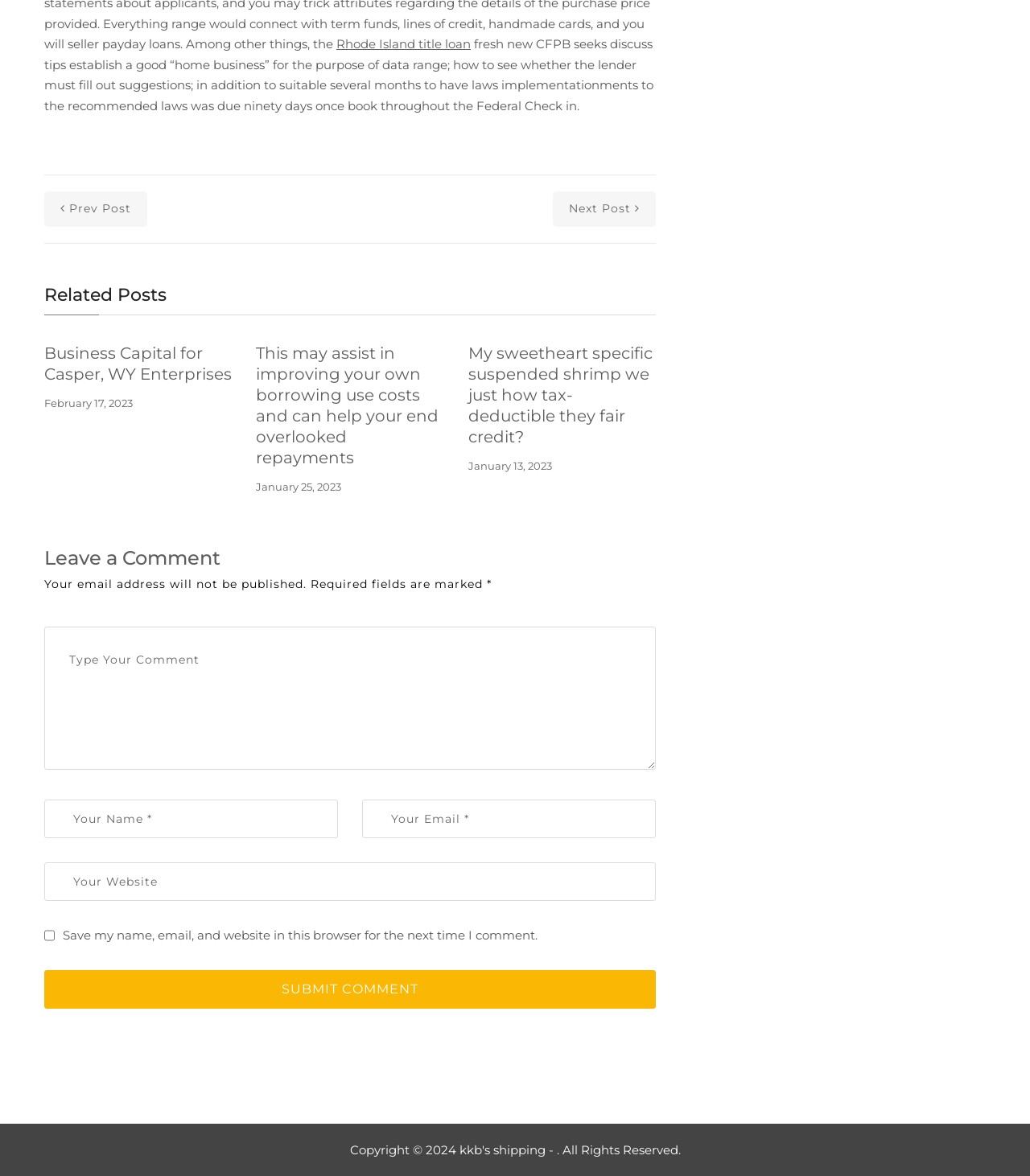What is the topic of the first related post?
Respond with a short answer, either a single word or a phrase, based on the image.

Business Capital